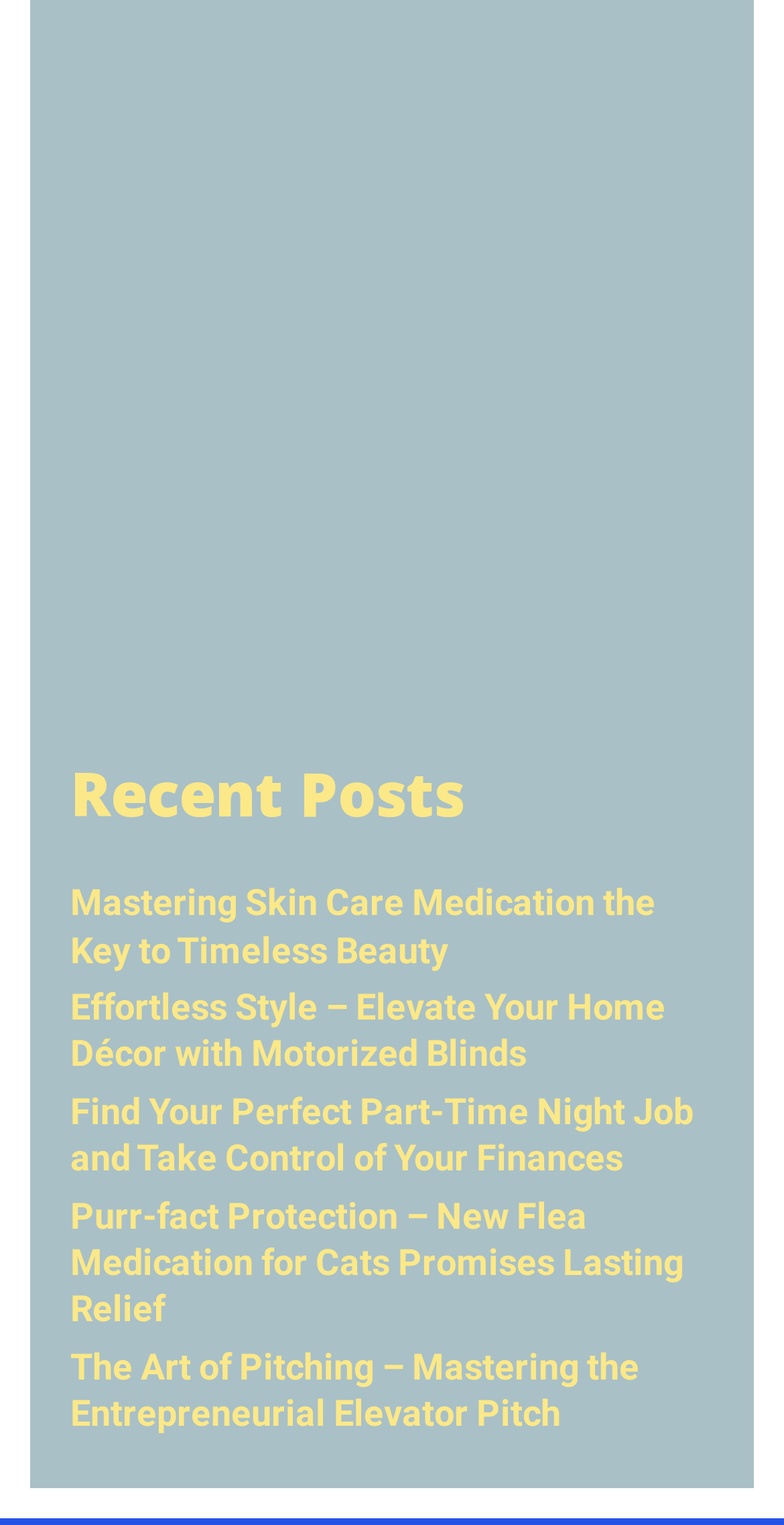Use a single word or phrase to answer the question:
What is the topic of the first recent post?

Skin Care